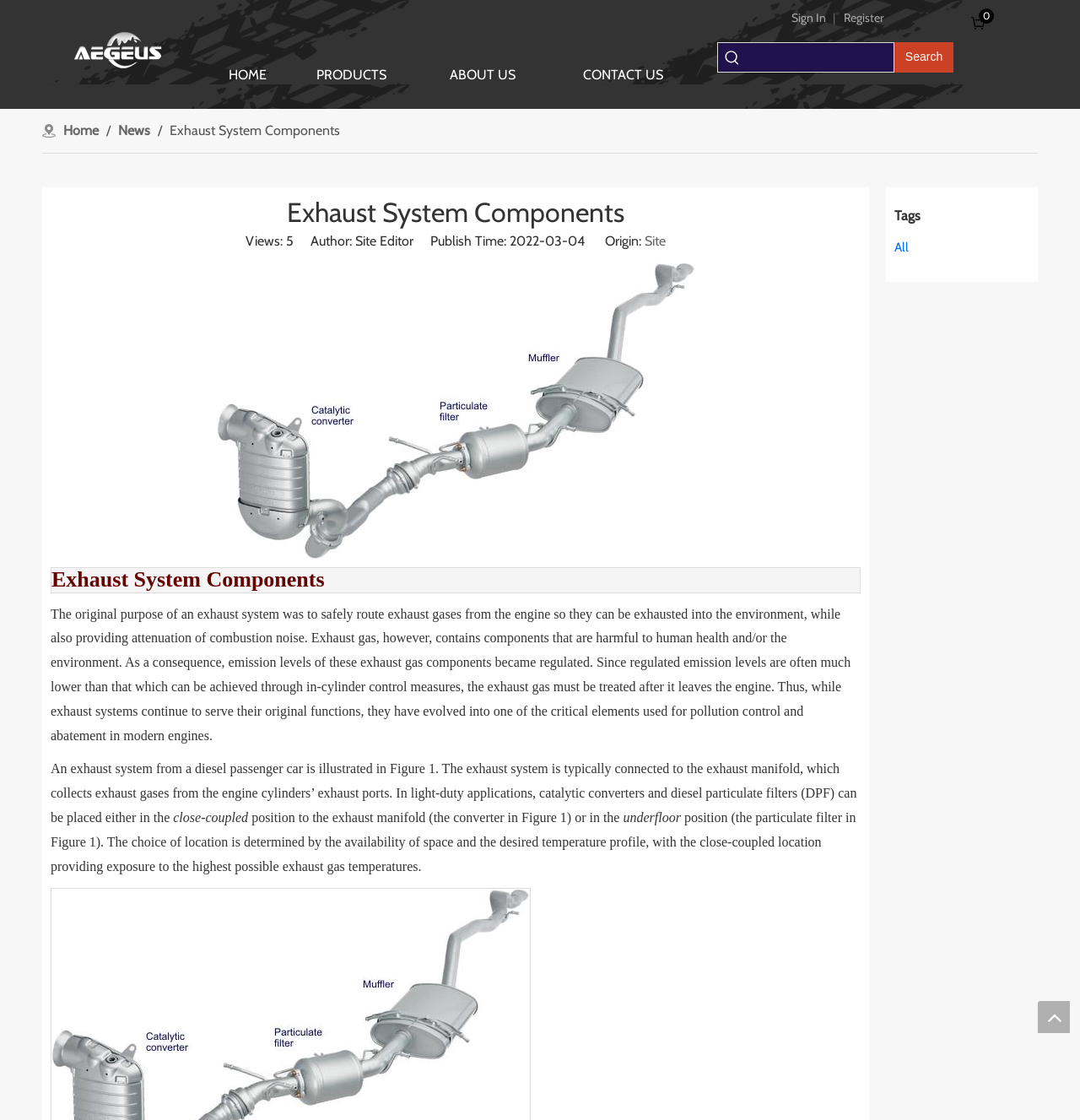Can you identify the bounding box coordinates of the clickable region needed to carry out this instruction: 'Check Lido Staked Ether market rank'? The coordinates should be four float numbers within the range of 0 to 1, stated as [left, top, right, bottom].

None